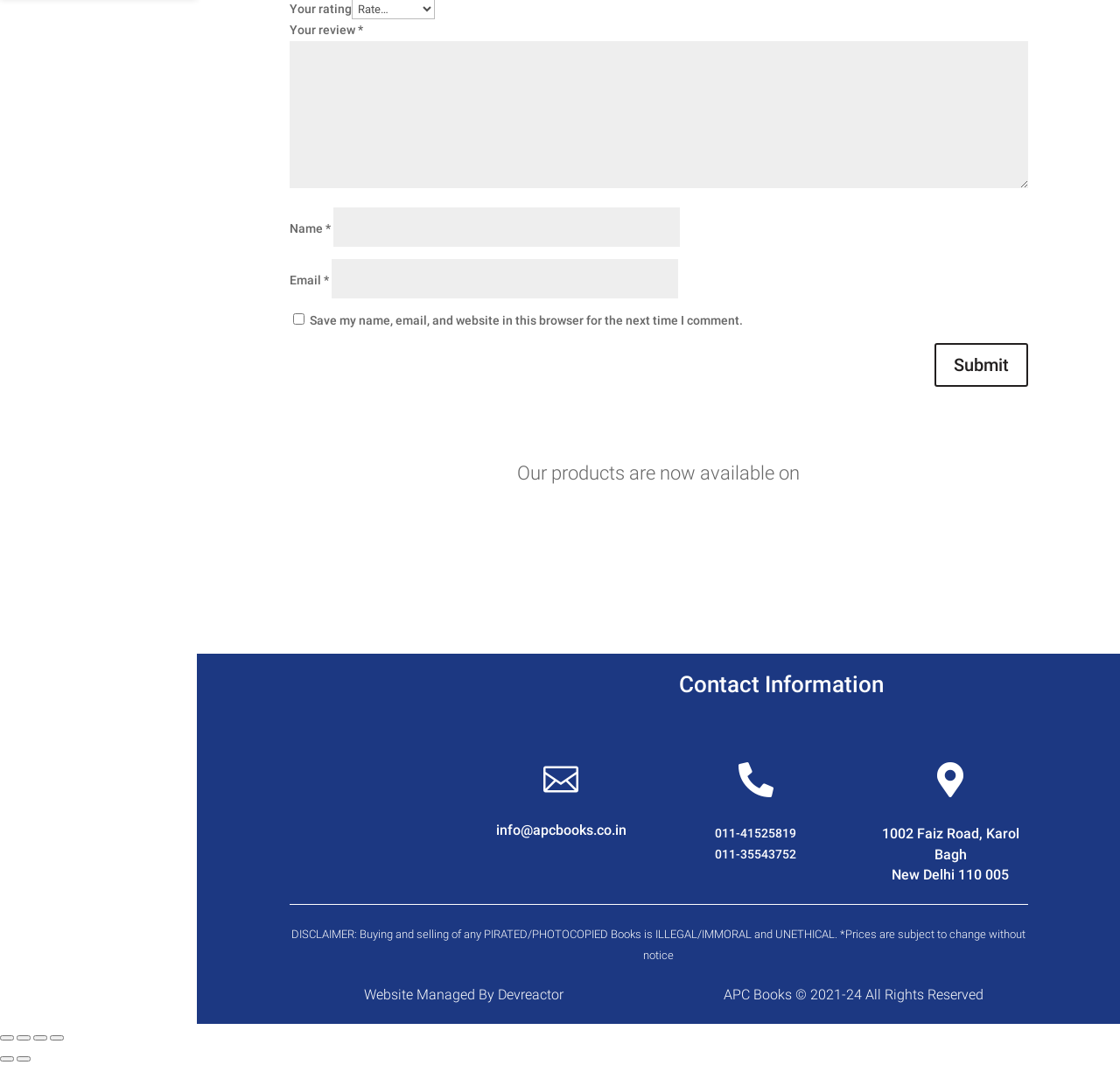What is the company's contact email?
Provide a well-explained and detailed answer to the question.

The contact information section of the webpage lists 'info@apcbooks.co.in' as the company's email address.